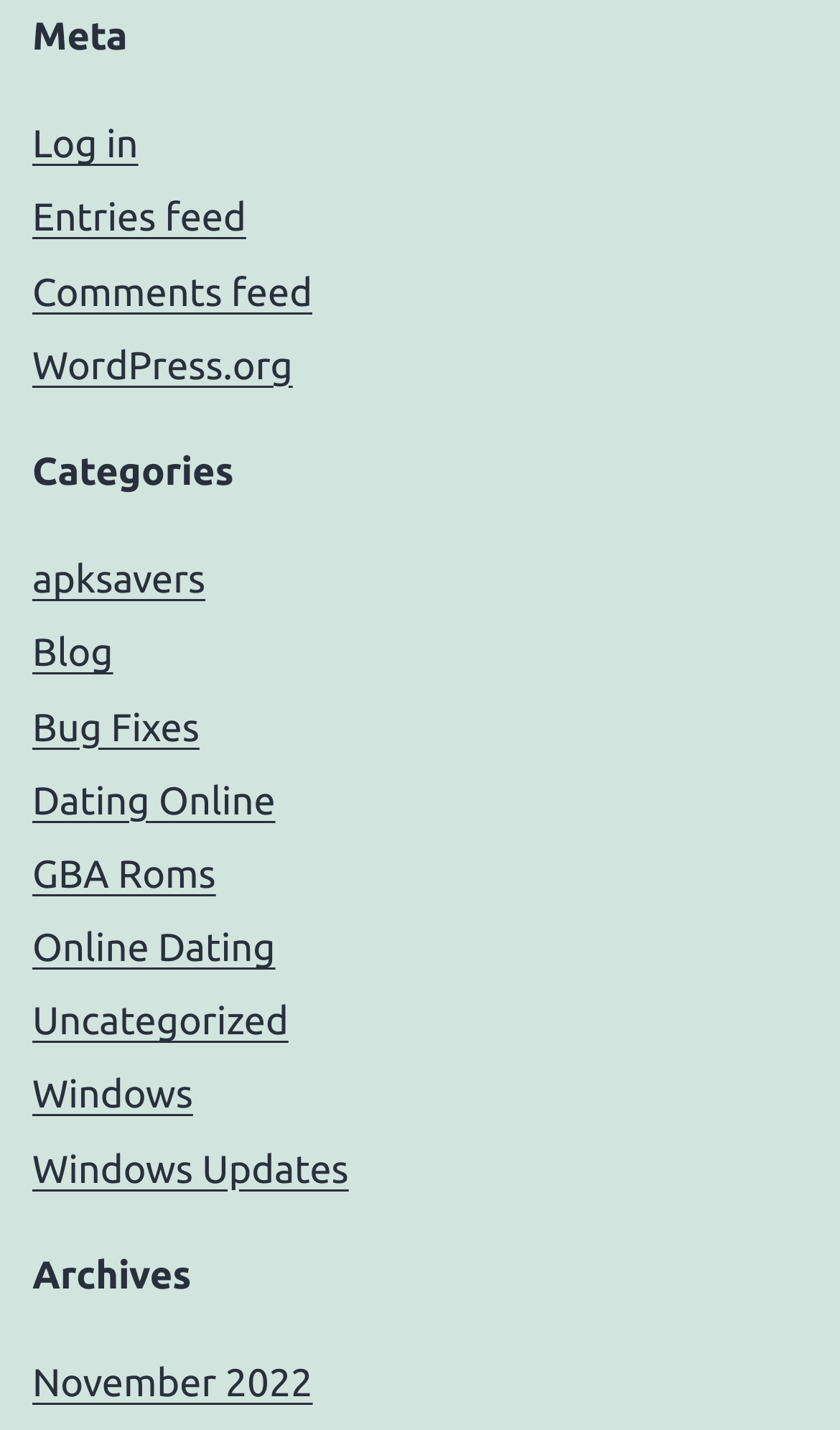How many categories are listed?
Using the information from the image, answer the question thoroughly.

Under the 'Categories' navigation, I counted eleven links: 'apksavers', 'Blog', 'Bug Fixes', 'Dating Online', 'GBA Roms', 'Online Dating', 'Uncategorized', 'Windows', 'Windows Updates', and others.